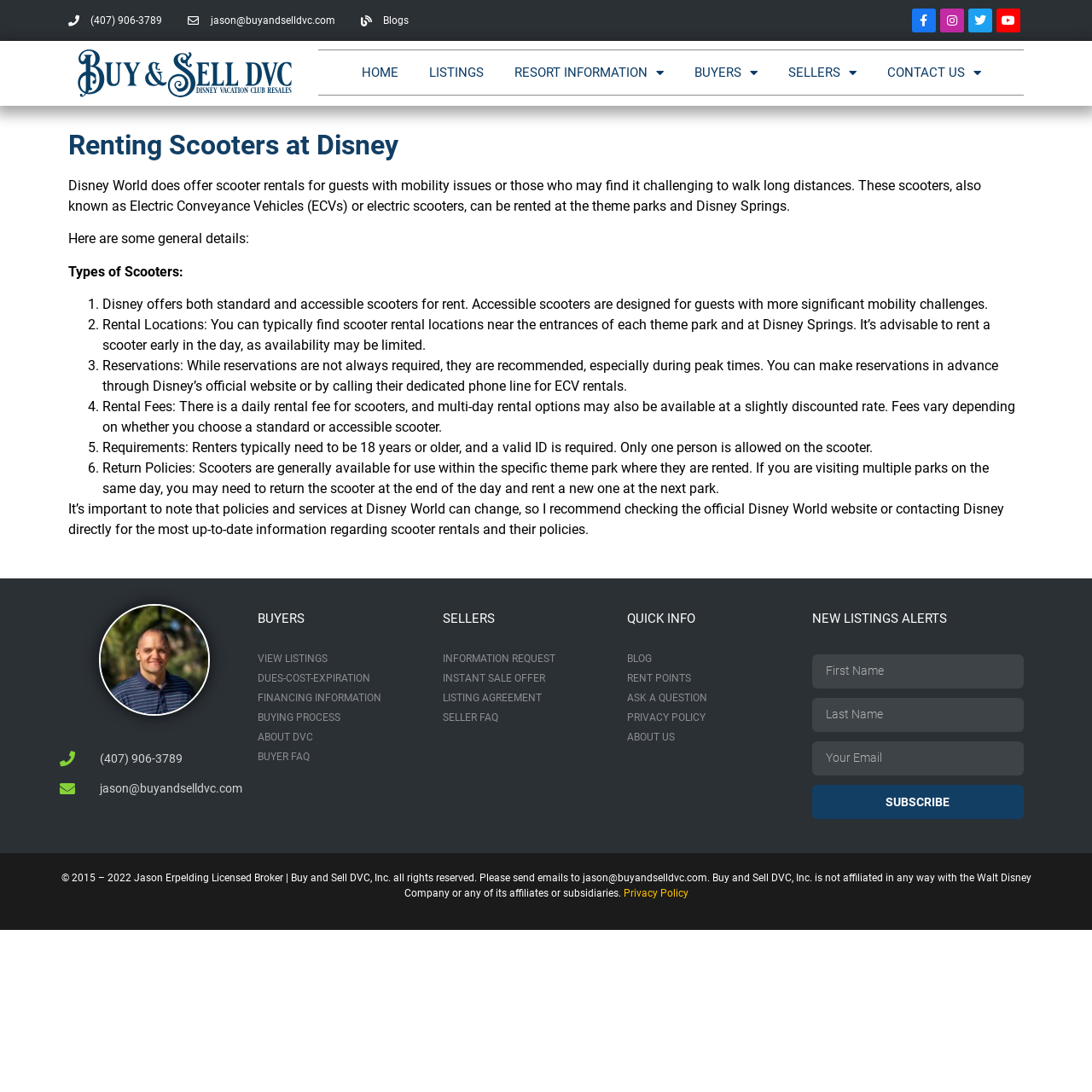Where can you typically find scooter rental locations?
Answer the question with a single word or phrase by looking at the picture.

Near the entrances of each theme park and at Disney Springs